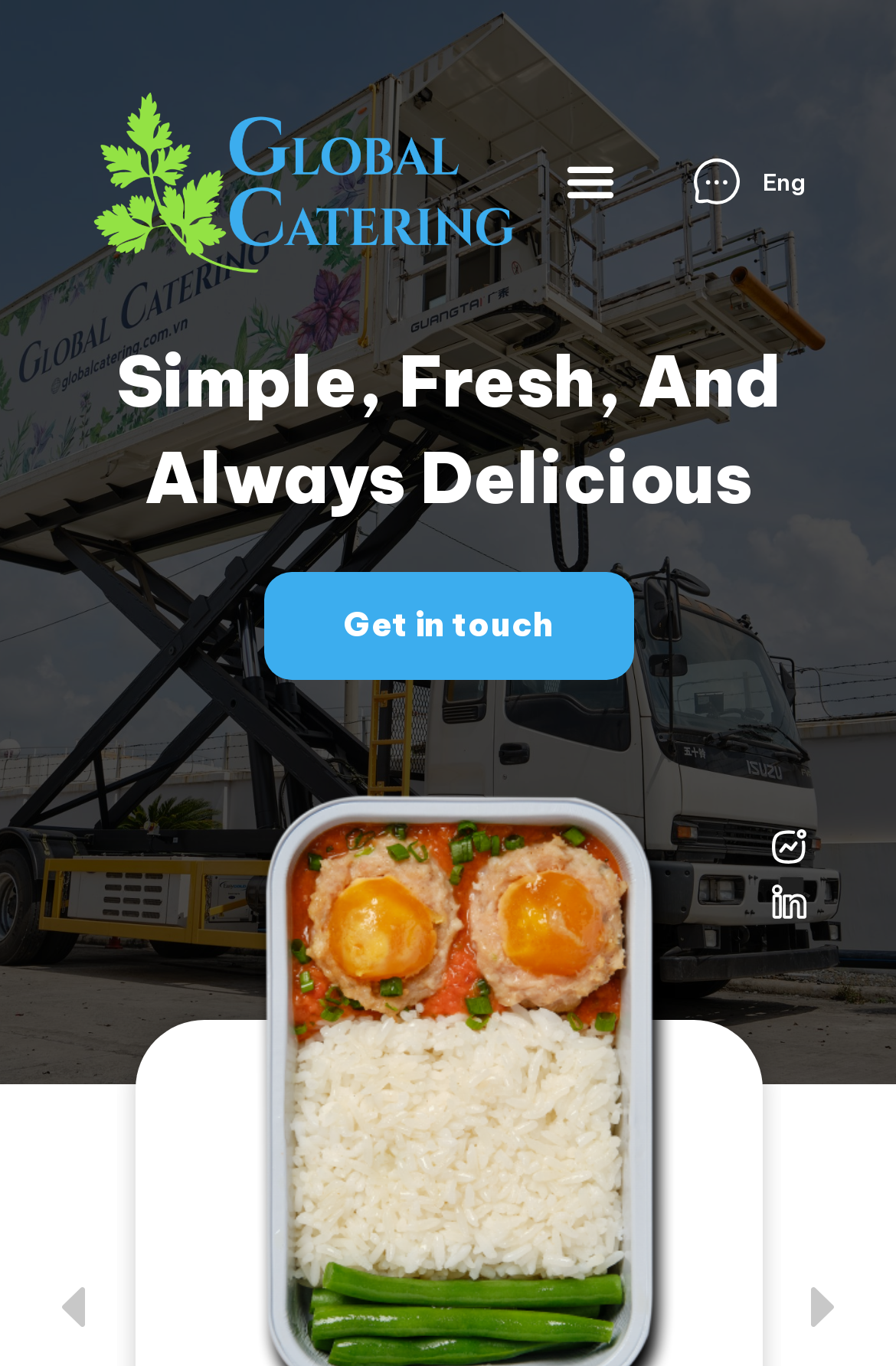What is the theme of the webpage?
Please answer the question with as much detail and depth as you can.

The heading 'Simple, Fresh, And Always Delicious' and the overall layout of the webpage suggest that the theme is related to food or catering.